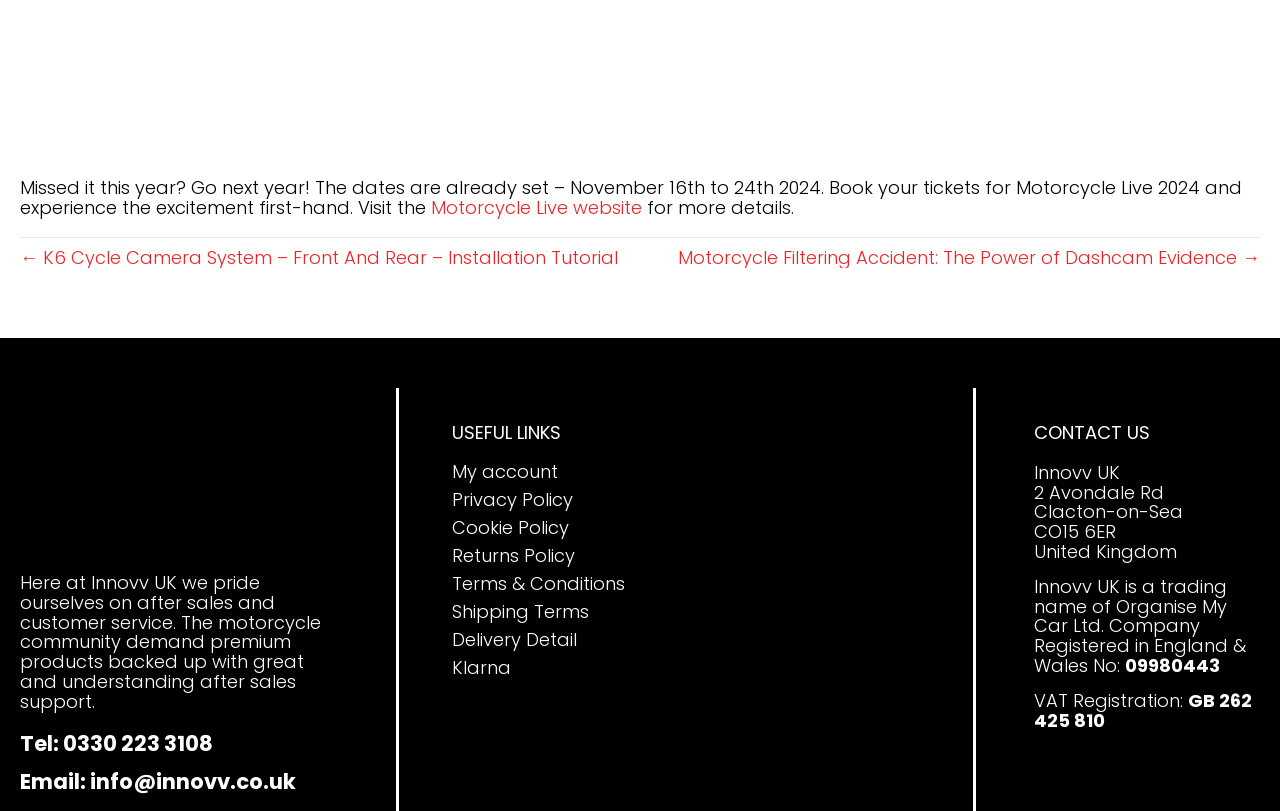Identify the bounding box coordinates of the clickable region required to complete the instruction: "Visit the Motorcycle Live website". The coordinates should be given as four float numbers within the range of 0 and 1, i.e., [left, top, right, bottom].

[0.337, 0.24, 0.502, 0.271]